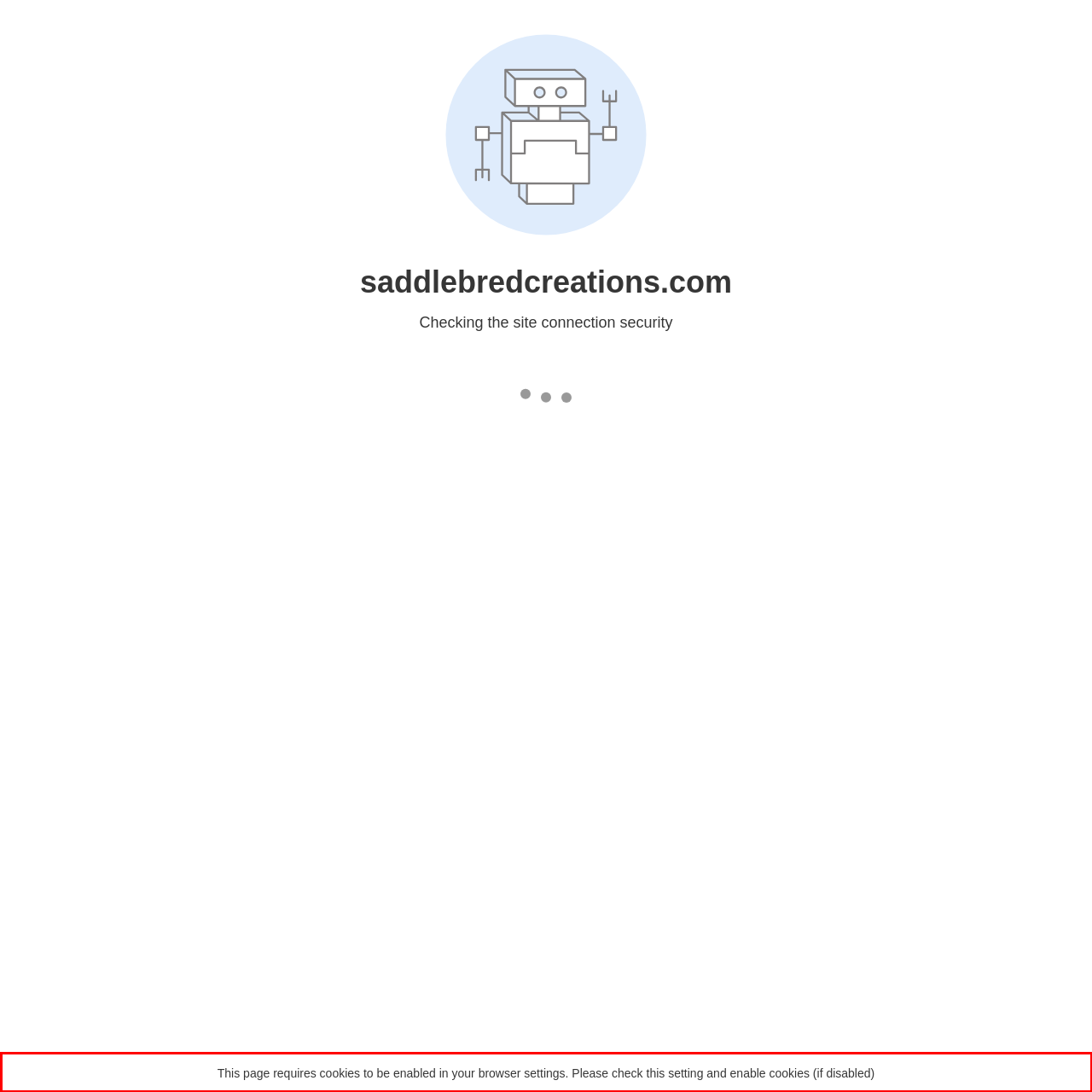Analyze the webpage screenshot and use OCR to recognize the text content in the red bounding box.

This page requires cookies to be enabled in your browser settings. Please check this setting and enable cookies (if disabled)